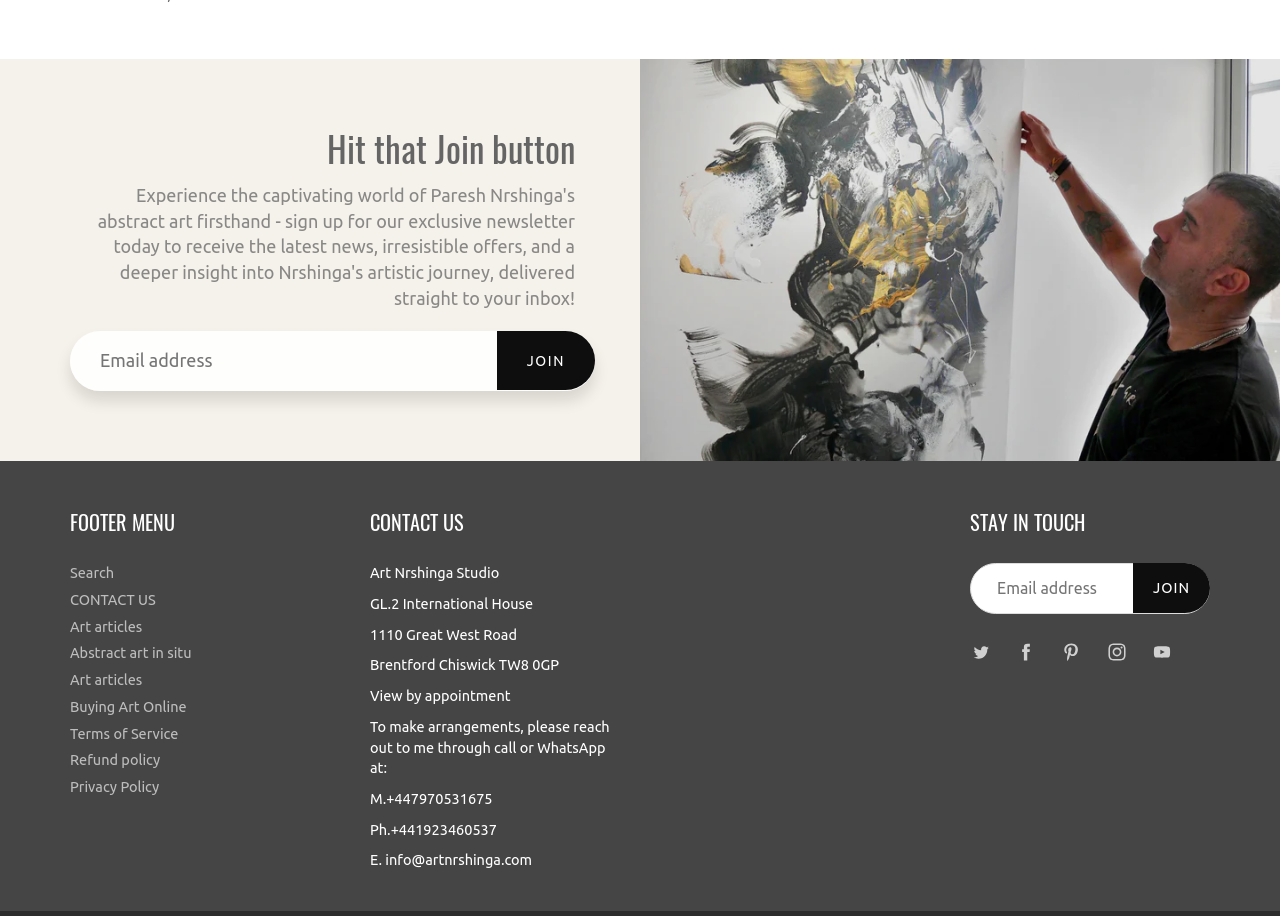What is the call to action on the top of the page?
Using the image as a reference, answer the question with a short word or phrase.

JOIN